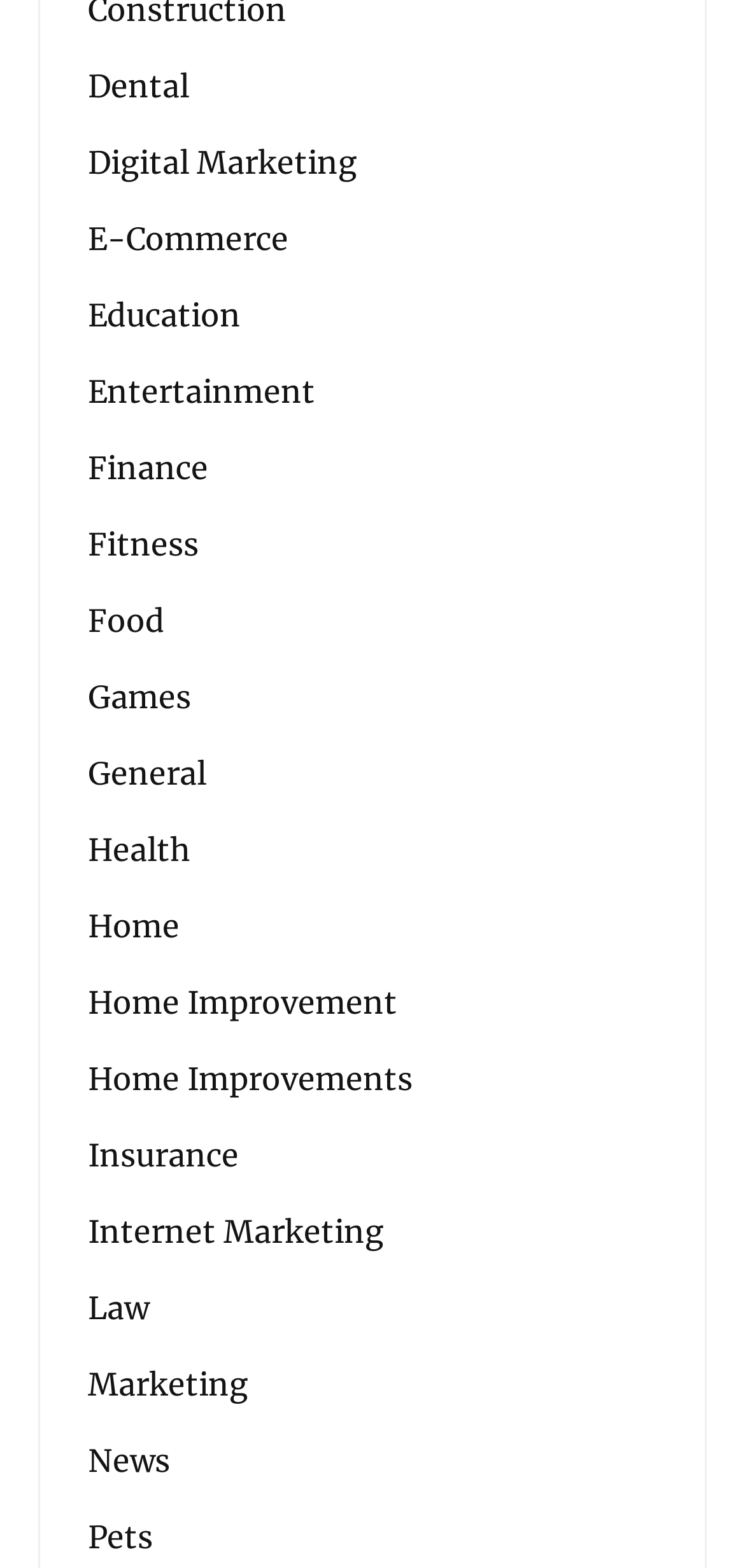Find the bounding box coordinates for the HTML element described as: "Finance". The coordinates should consist of four float values between 0 and 1, i.e., [left, top, right, bottom].

[0.118, 0.283, 0.279, 0.313]